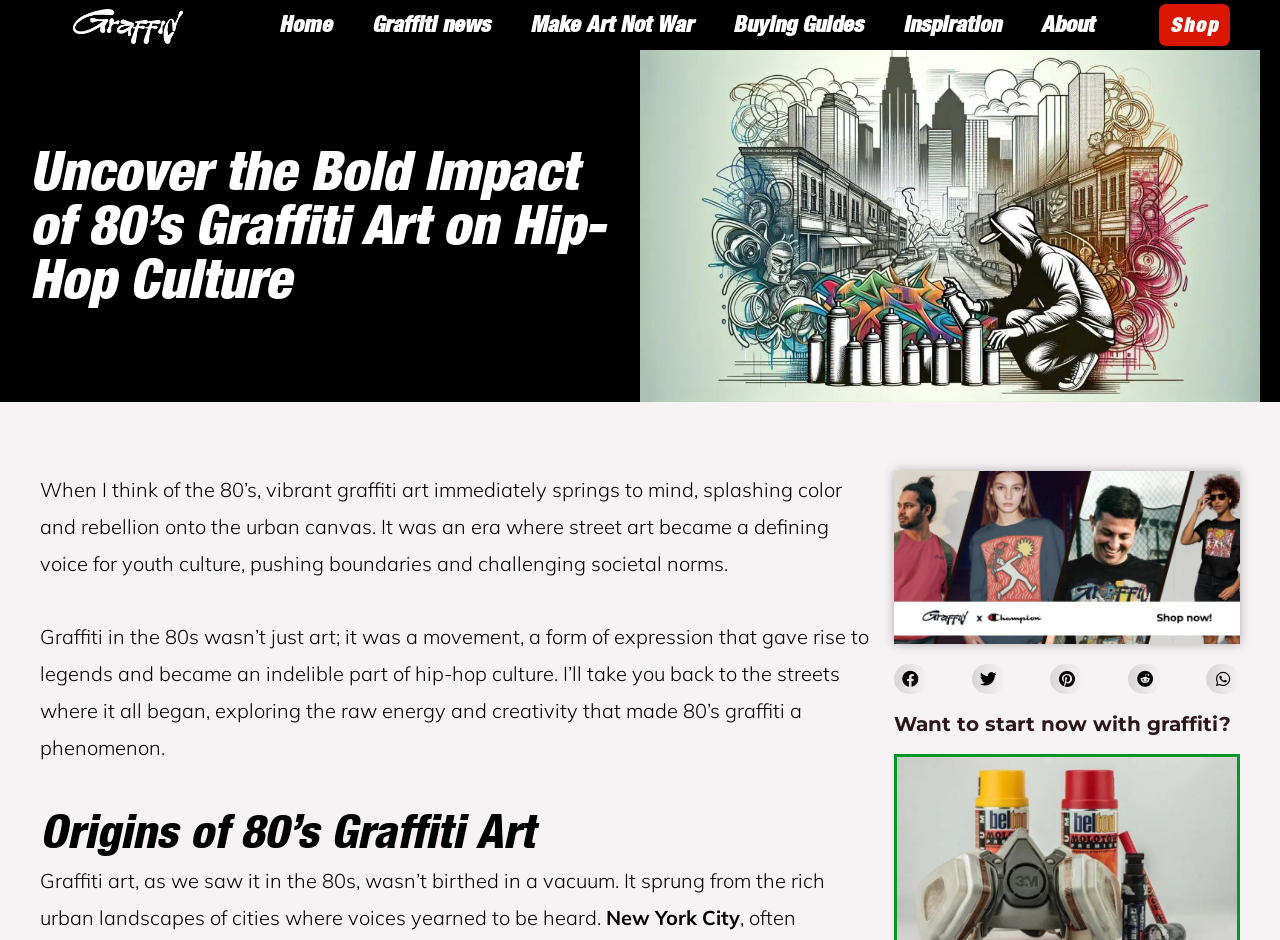What city is mentioned as the origin of graffiti art?
Please answer the question as detailed as possible.

The webpage mentions New York City as one of the urban landscapes where graffiti art originated, as stated in the text 'Graffiti art, as we saw it in the 80s, wasn’t birthed in a vacuum. It sprung from the rich urban landscapes of cities where voices yearned to be heard.' and specifically highlighted as 'New York City'.